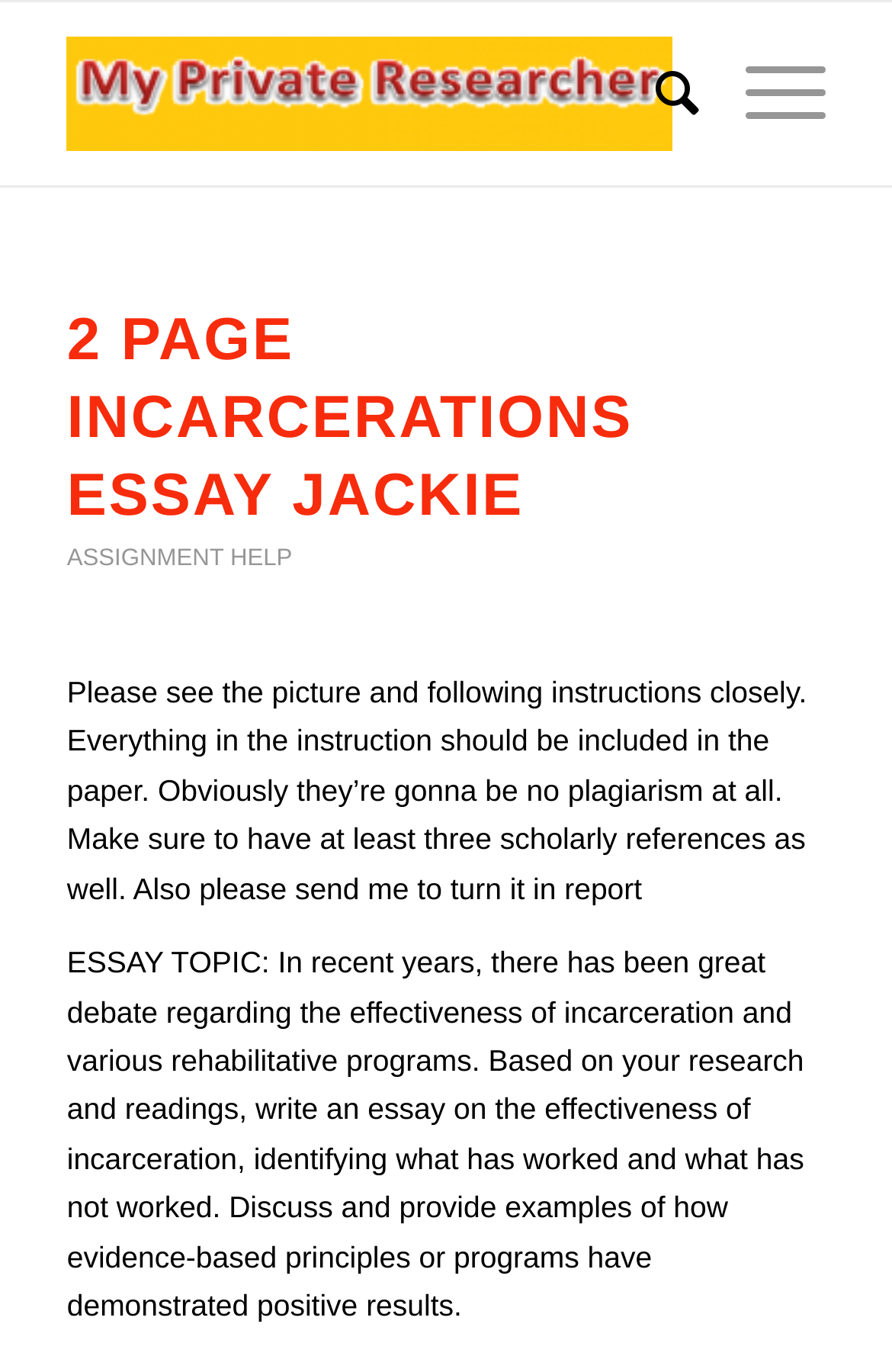Respond to the following question using a concise word or phrase: 
What is the topic of the essay?

Incarceration